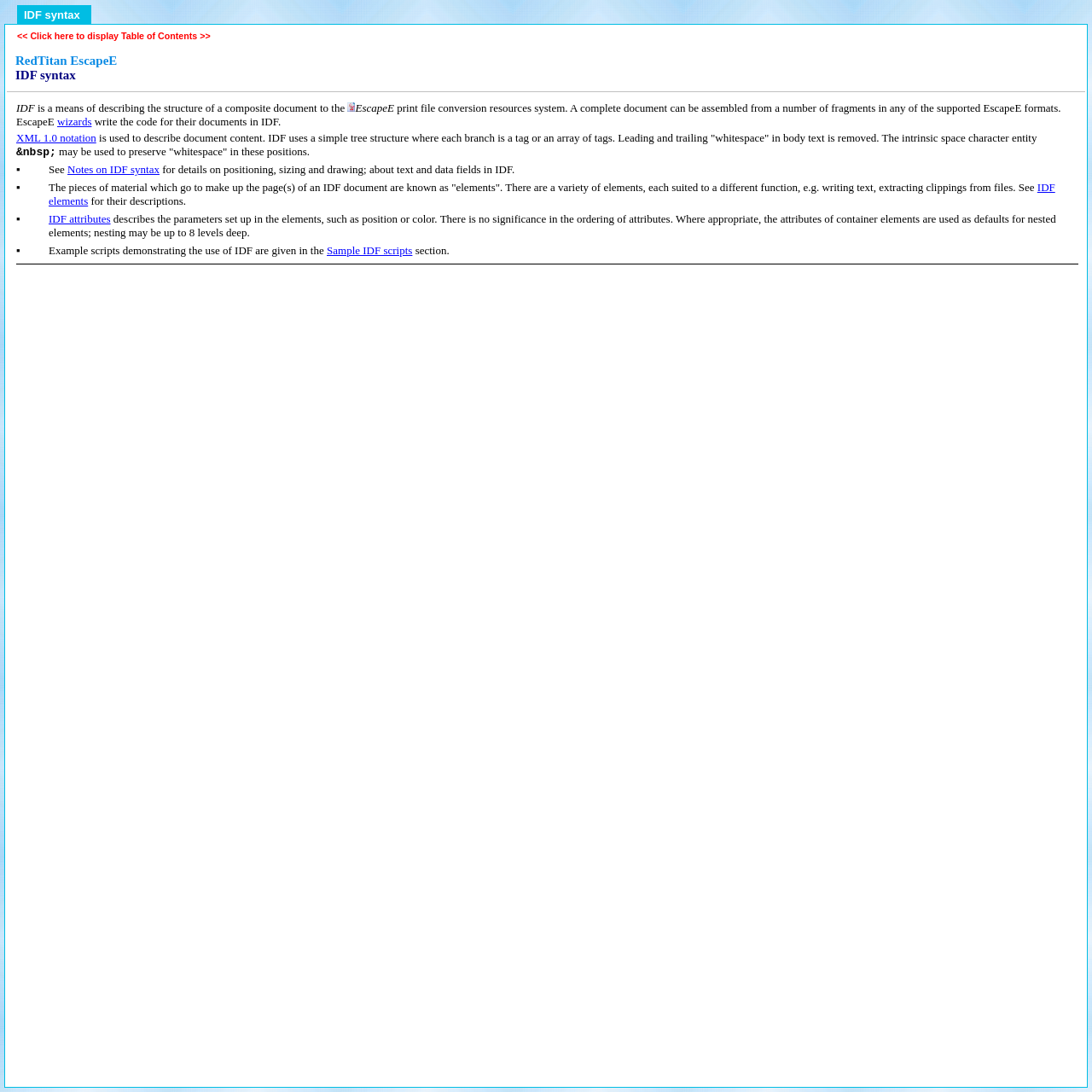Determine the bounding box coordinates of the section I need to click to execute the following instruction: "View Notes on IDF syntax". Provide the coordinates as four float numbers between 0 and 1, i.e., [left, top, right, bottom].

[0.062, 0.149, 0.146, 0.161]